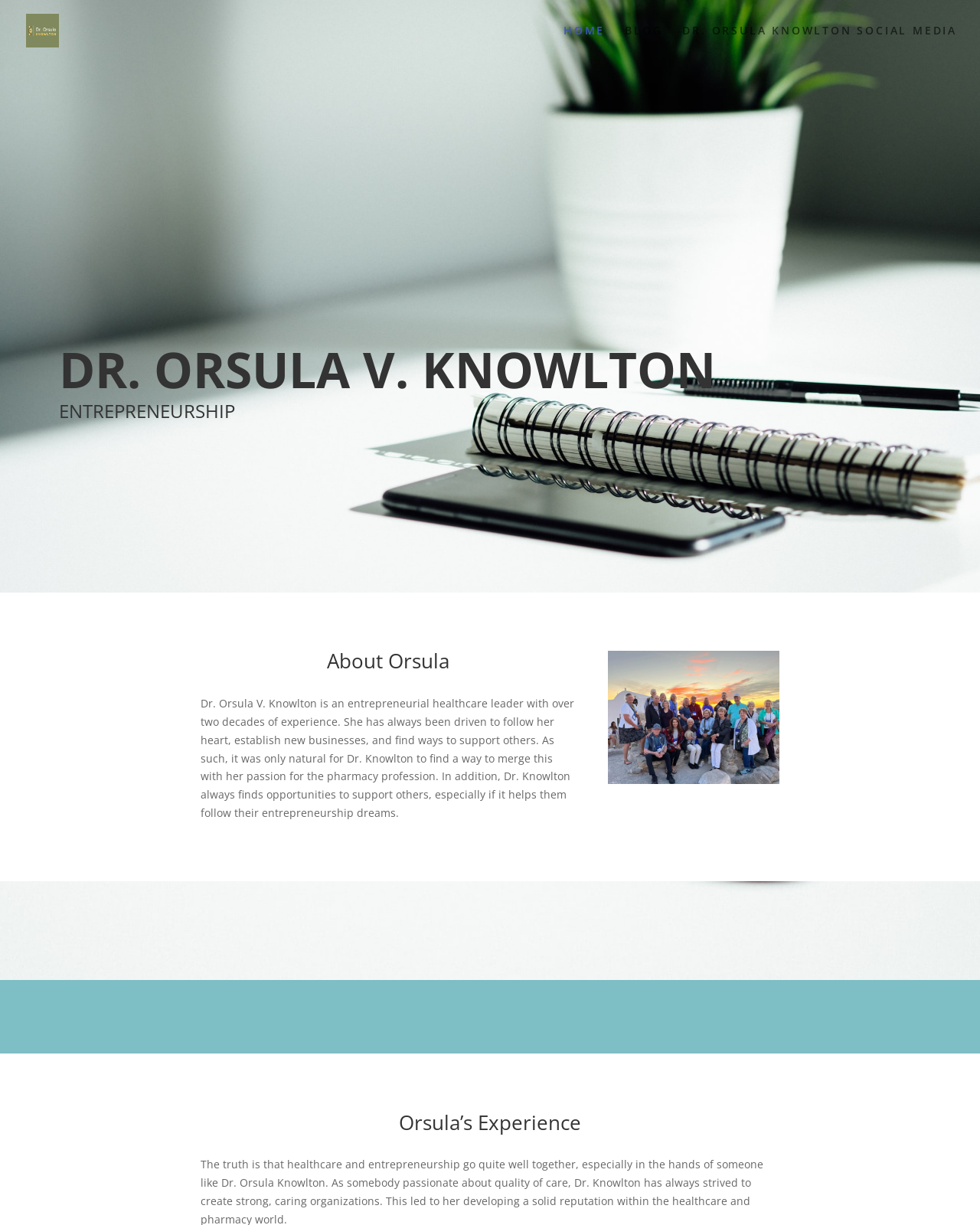Please predict the bounding box coordinates (top-left x, top-left y, bottom-right x, bottom-right y) for the UI element in the screenshot that fits the description: Dr. Orsula Knowlton Social Media

[0.696, 0.021, 0.977, 0.05]